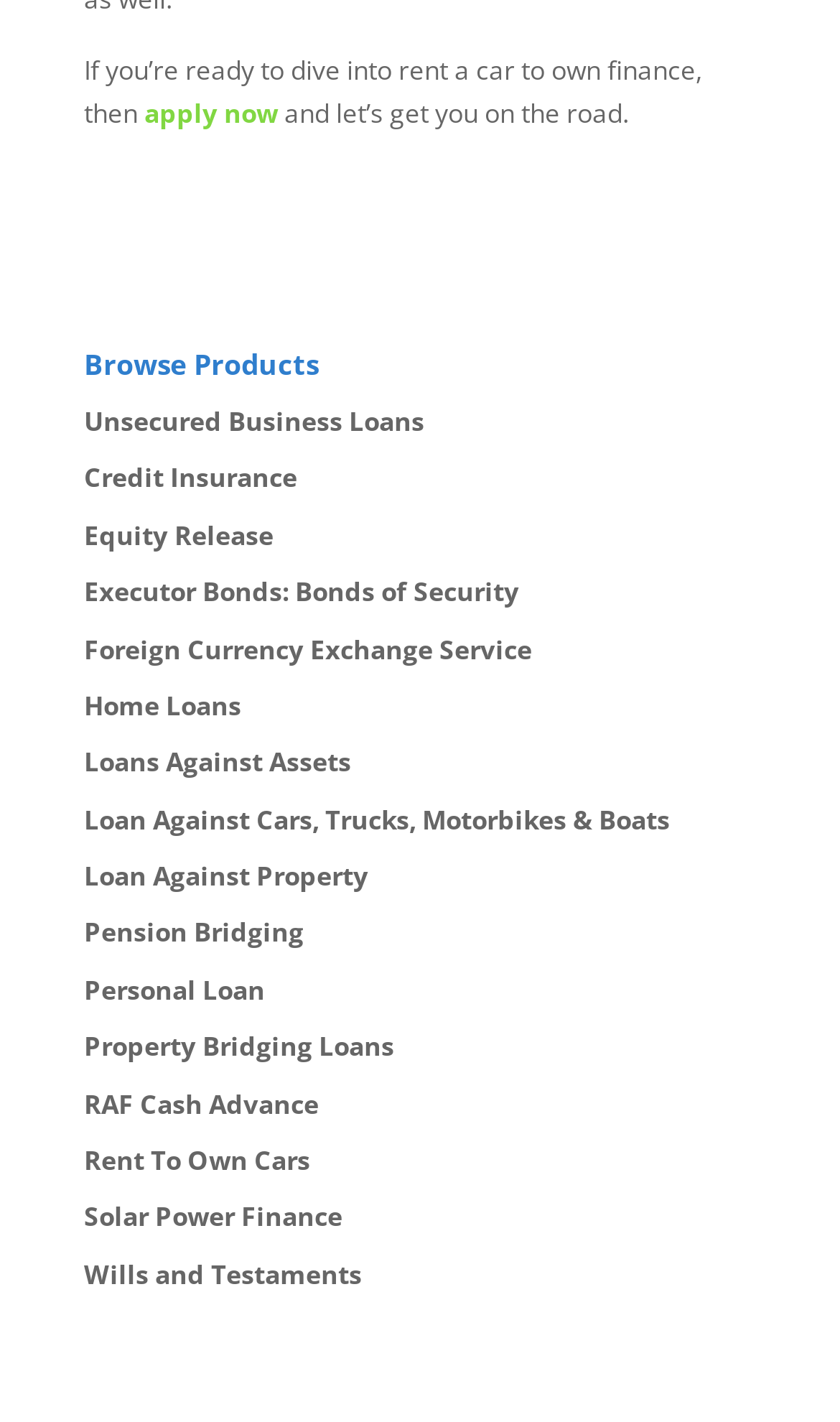What is the position of the 'Home Loans' link?
Based on the screenshot, provide your answer in one word or phrase.

8th